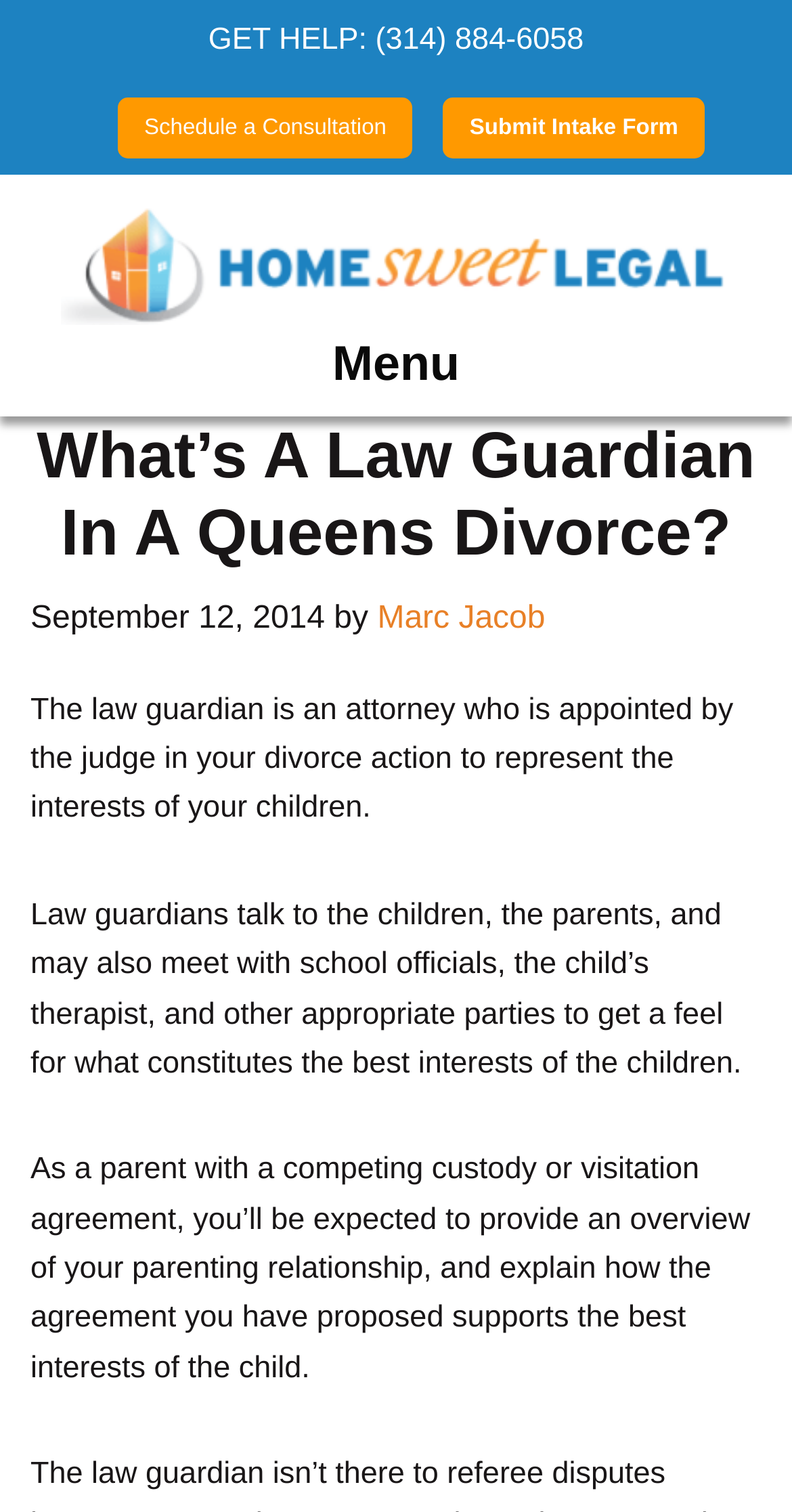What is the purpose of a law guardian?
Please respond to the question with as much detail as possible.

I found this answer by reading the text on the webpage, which explains that a law guardian is an attorney who represents the interests of the children in a divorce action.